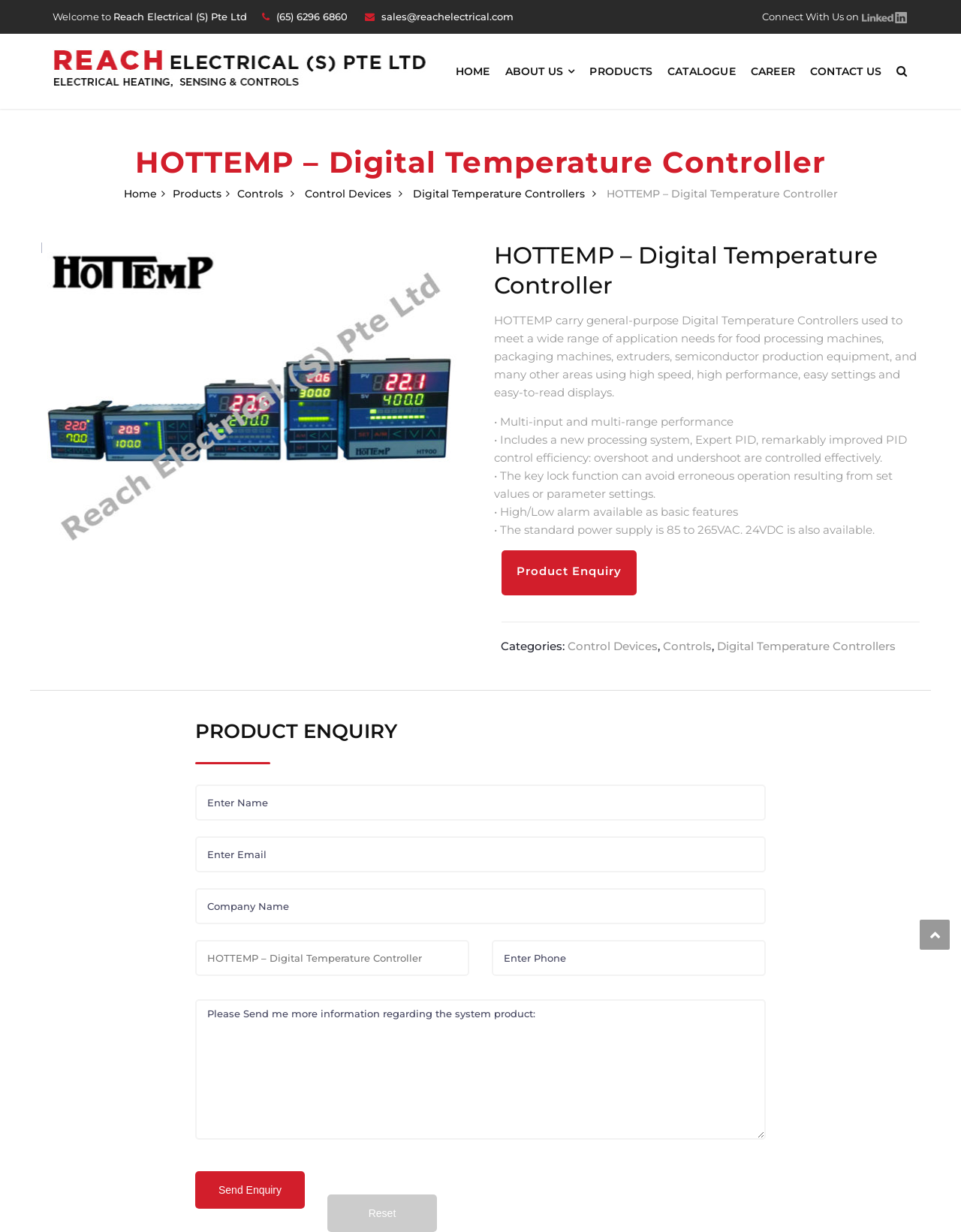What is the purpose of the 'Send Enquiry' button?
Please respond to the question with as much detail as possible.

I found the purpose of the 'Send Enquiry' button by looking at the product enquiry form, where it says 'Please Send me more information regarding the system product:' and the button is labeled as 'Send Enquiry'.